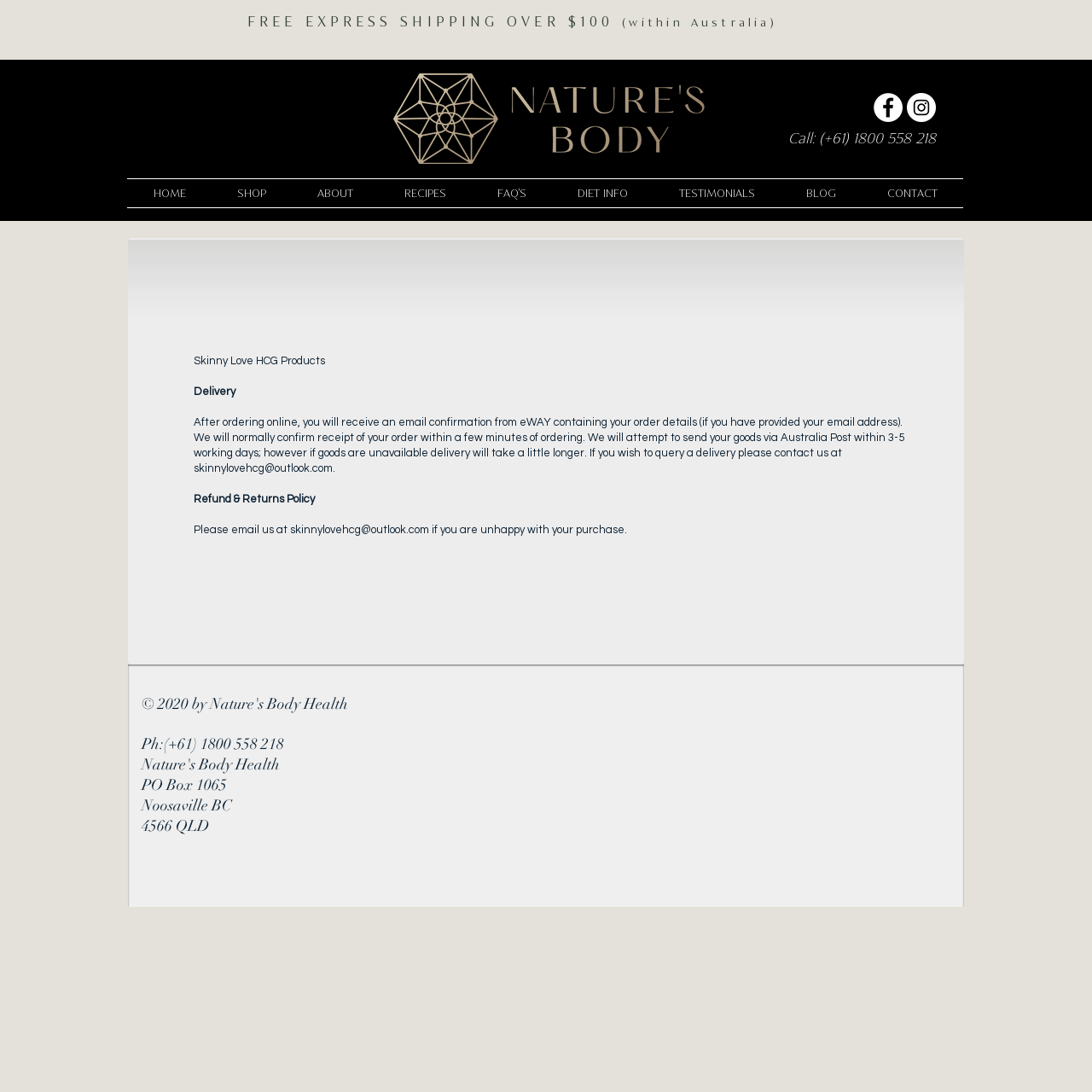Provide your answer to the question using just one word or phrase: What is the shipping policy for orders over $100?

Free express shipping